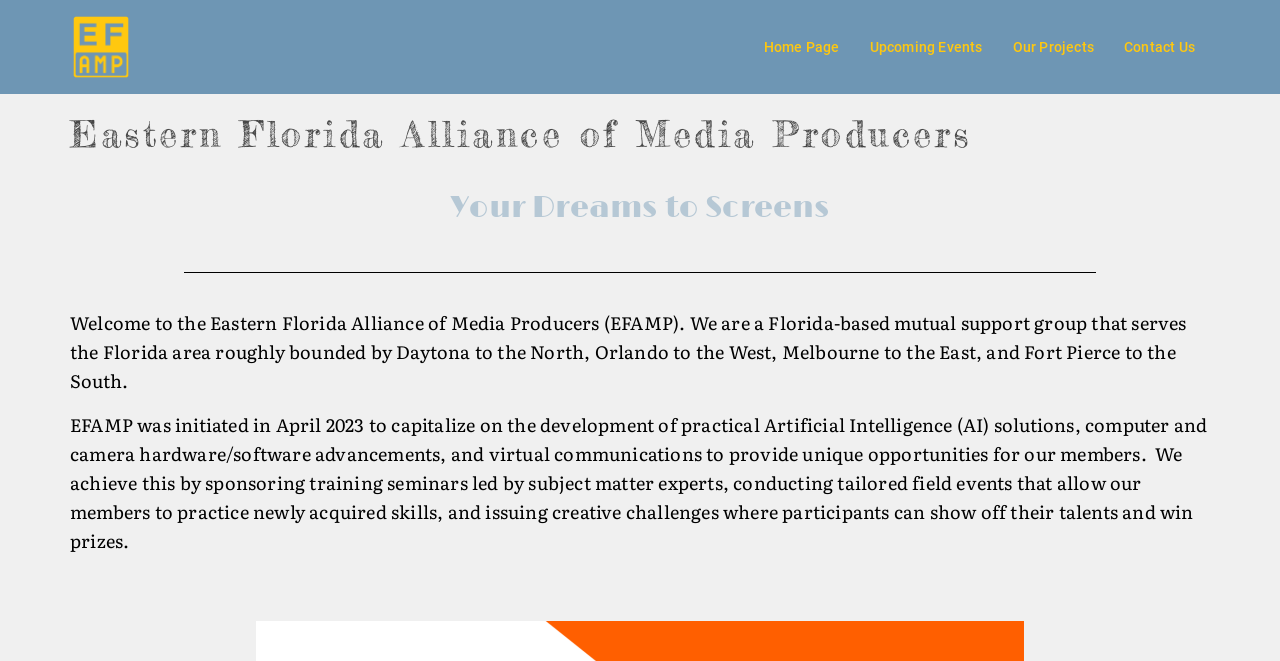What is the geographic area served by EFAMP?
Answer the question based on the image using a single word or a brief phrase.

Daytona to Fort Pierce